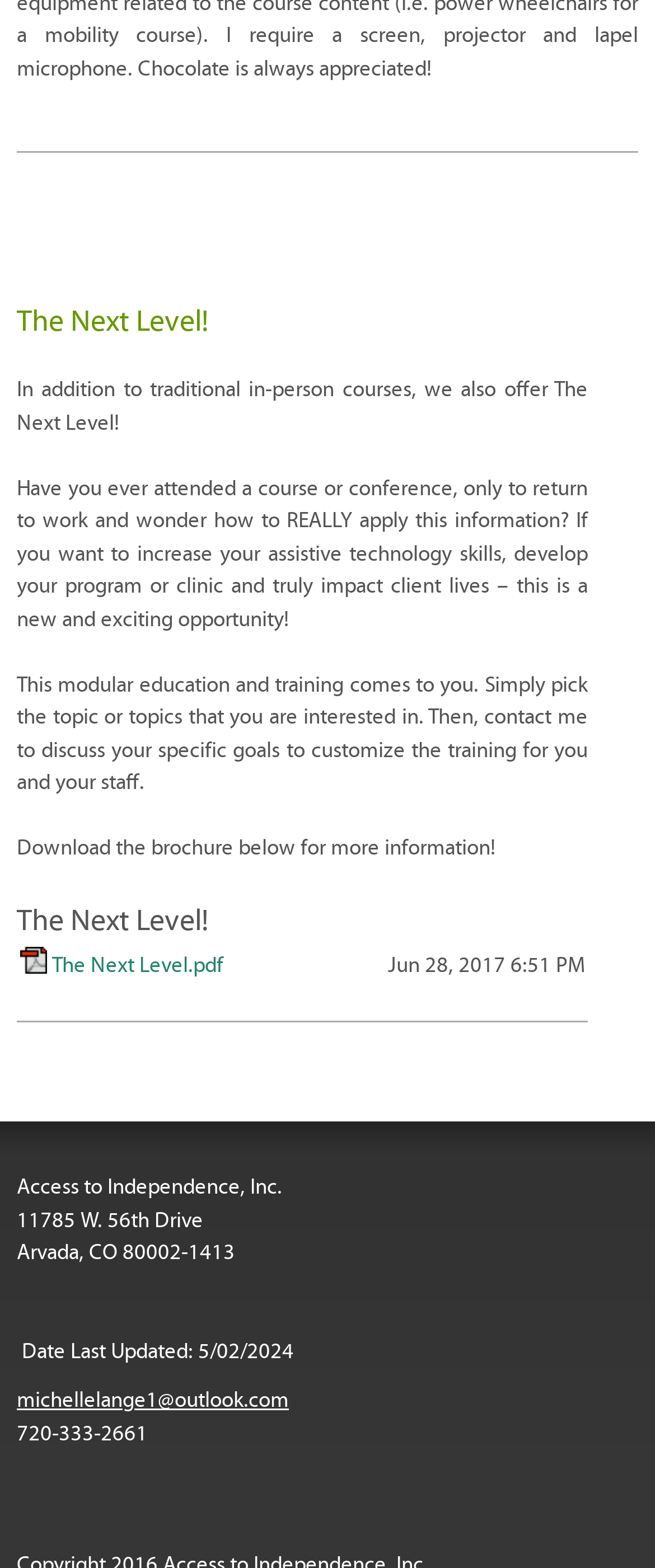Provide a brief response in the form of a single word or phrase:
What is the file size of the downloadable brochure?

144.0KB